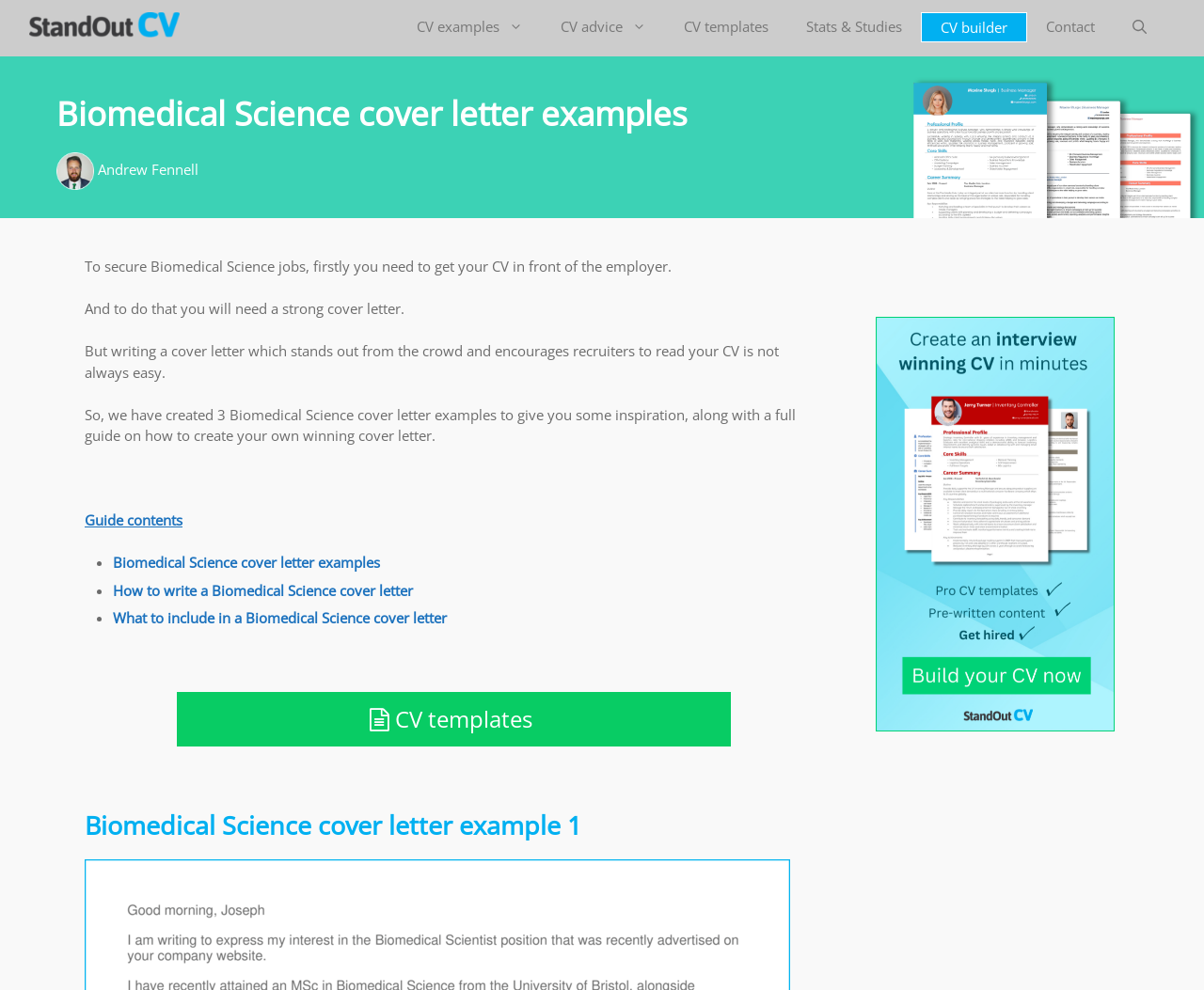Show the bounding box coordinates for the HTML element described as: "BOOK A PARTY".

None